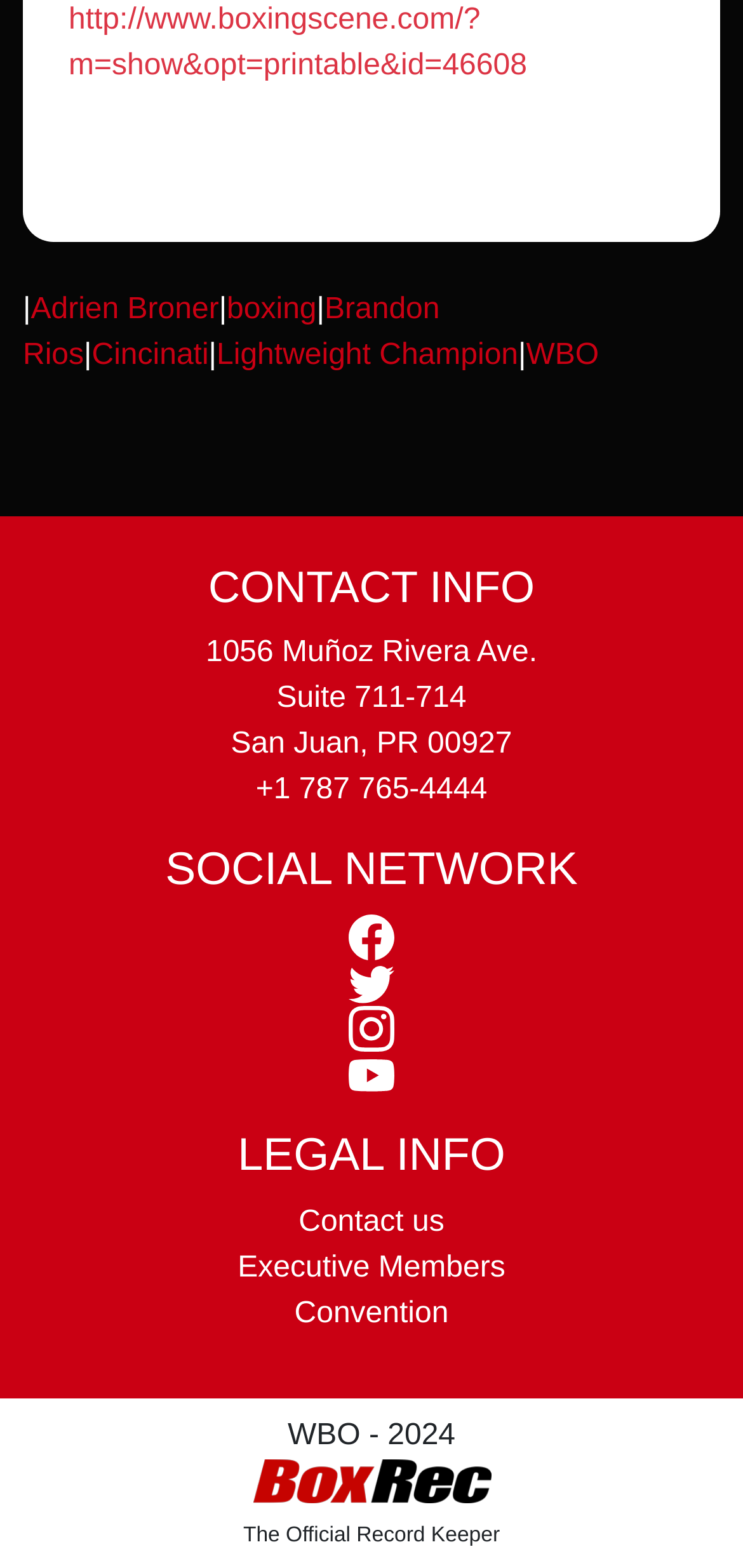What is the name of the lightweight champion?
Look at the image and respond with a one-word or short phrase answer.

Adrien Broner